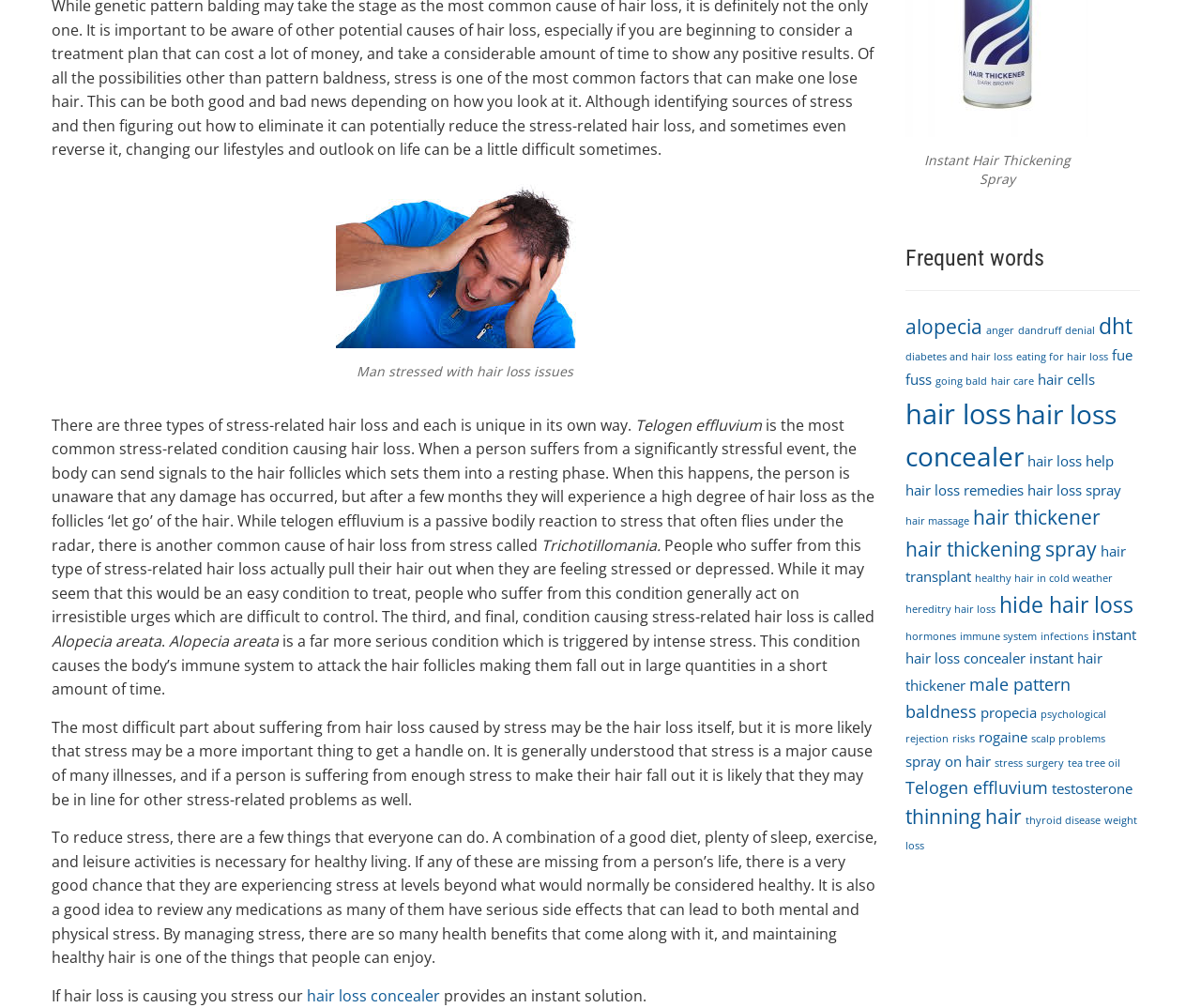Please specify the bounding box coordinates for the clickable region that will help you carry out the instruction: "Learn about 'Trichotillomania'".

[0.451, 0.53, 0.55, 0.551]